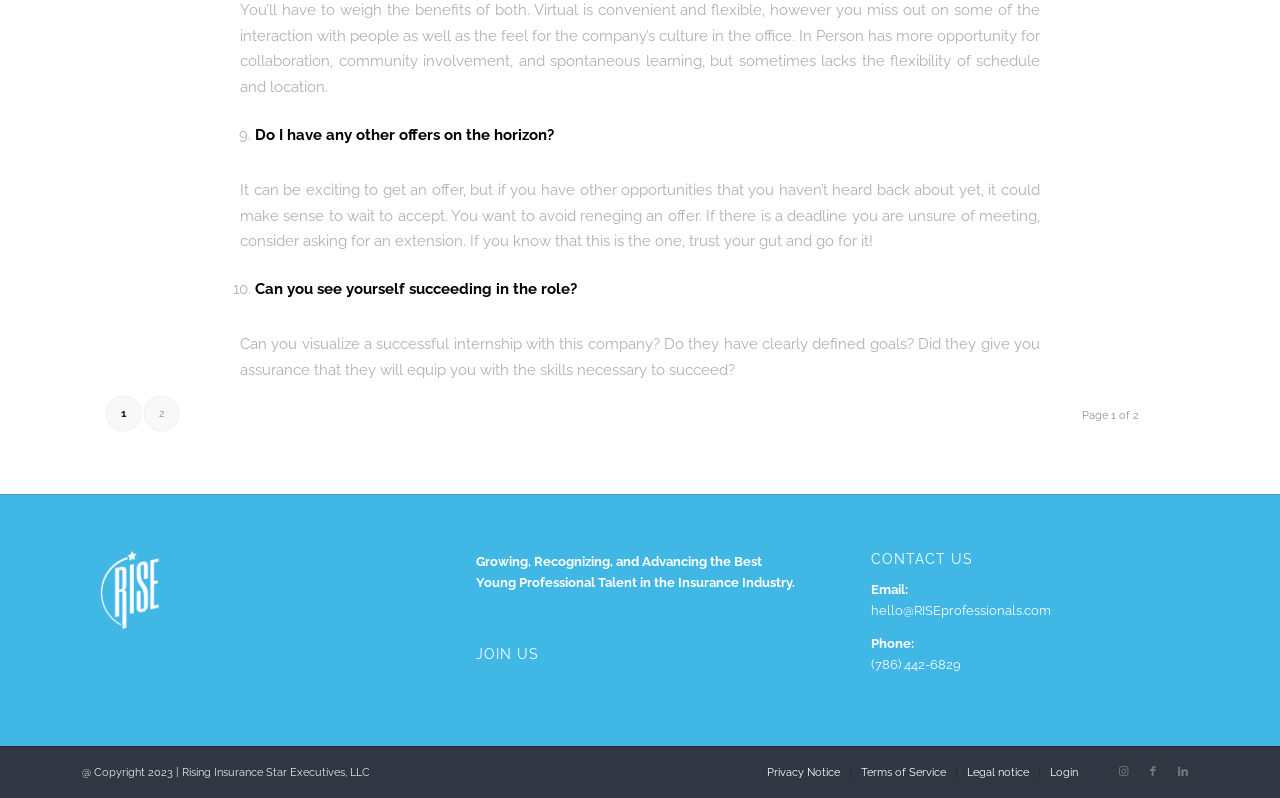Specify the bounding box coordinates of the element's area that should be clicked to execute the given instruction: "Go to page 2". The coordinates should be four float numbers between 0 and 1, i.e., [left, top, right, bottom].

[0.112, 0.496, 0.14, 0.54]